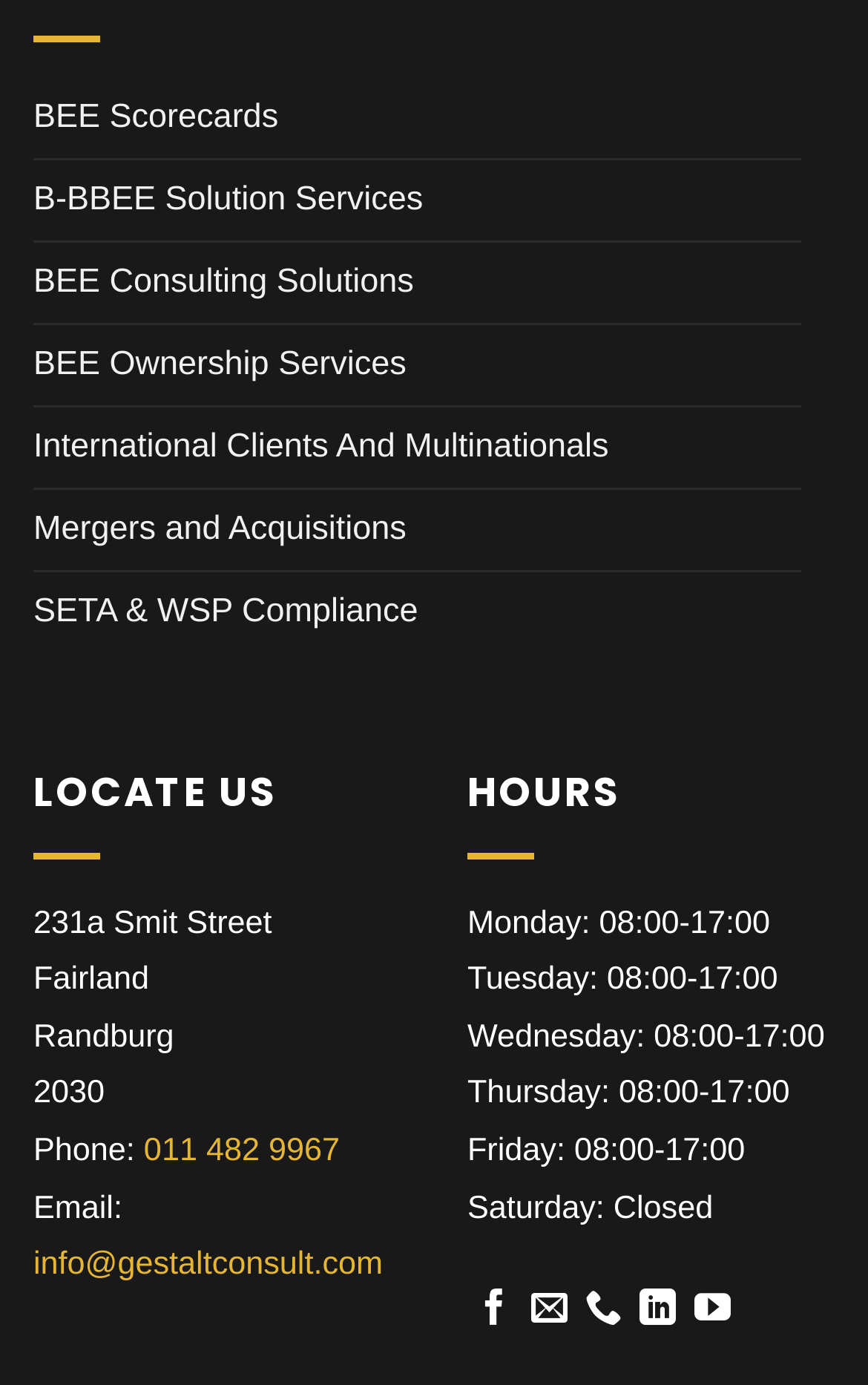What services does the company offer?
Refer to the screenshot and respond with a concise word or phrase.

BEE Scorecards, B-BBEE Solution Services, etc.